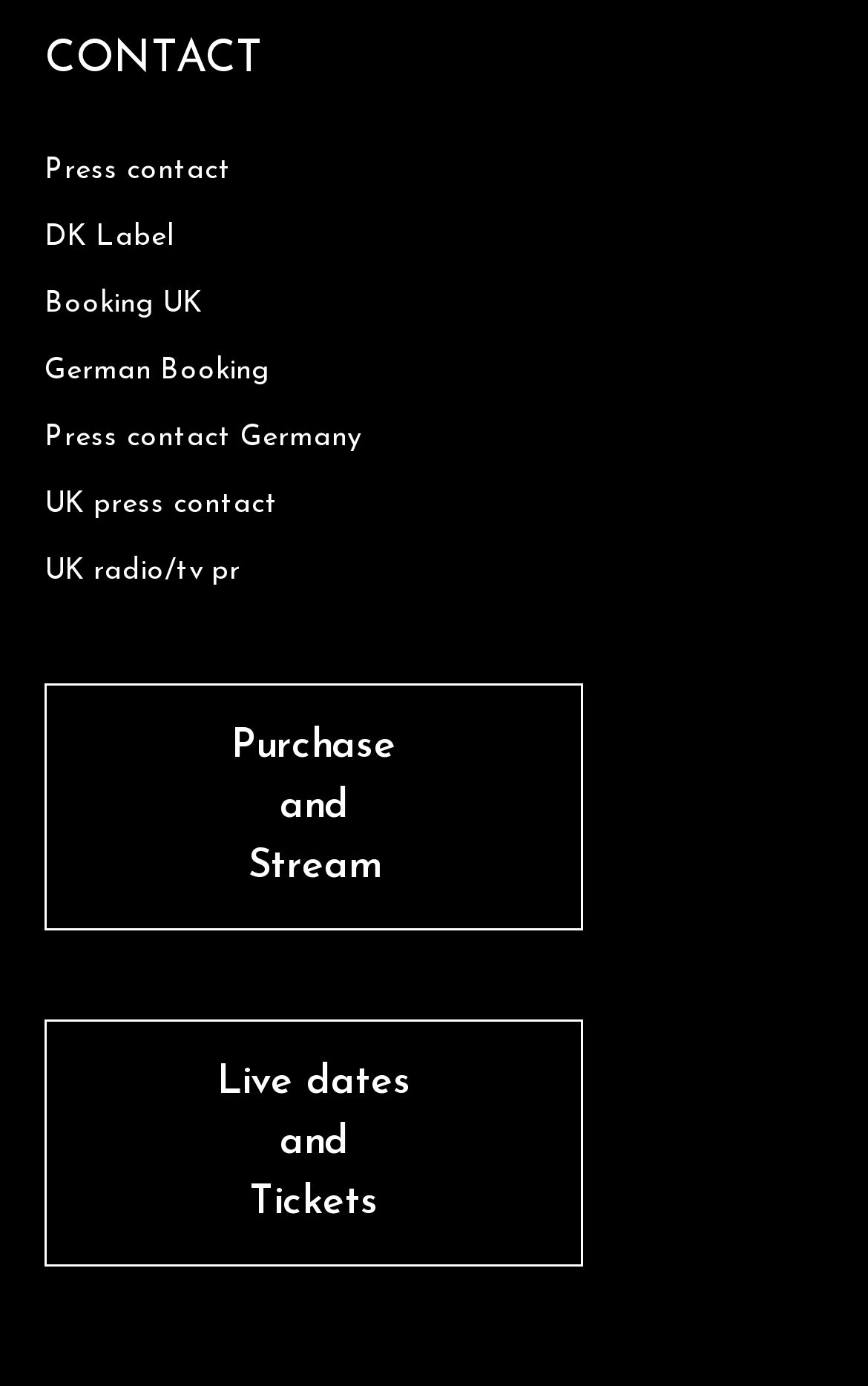Please respond to the question with a concise word or phrase:
What is the last link on the webpage?

Live dates and Tickets